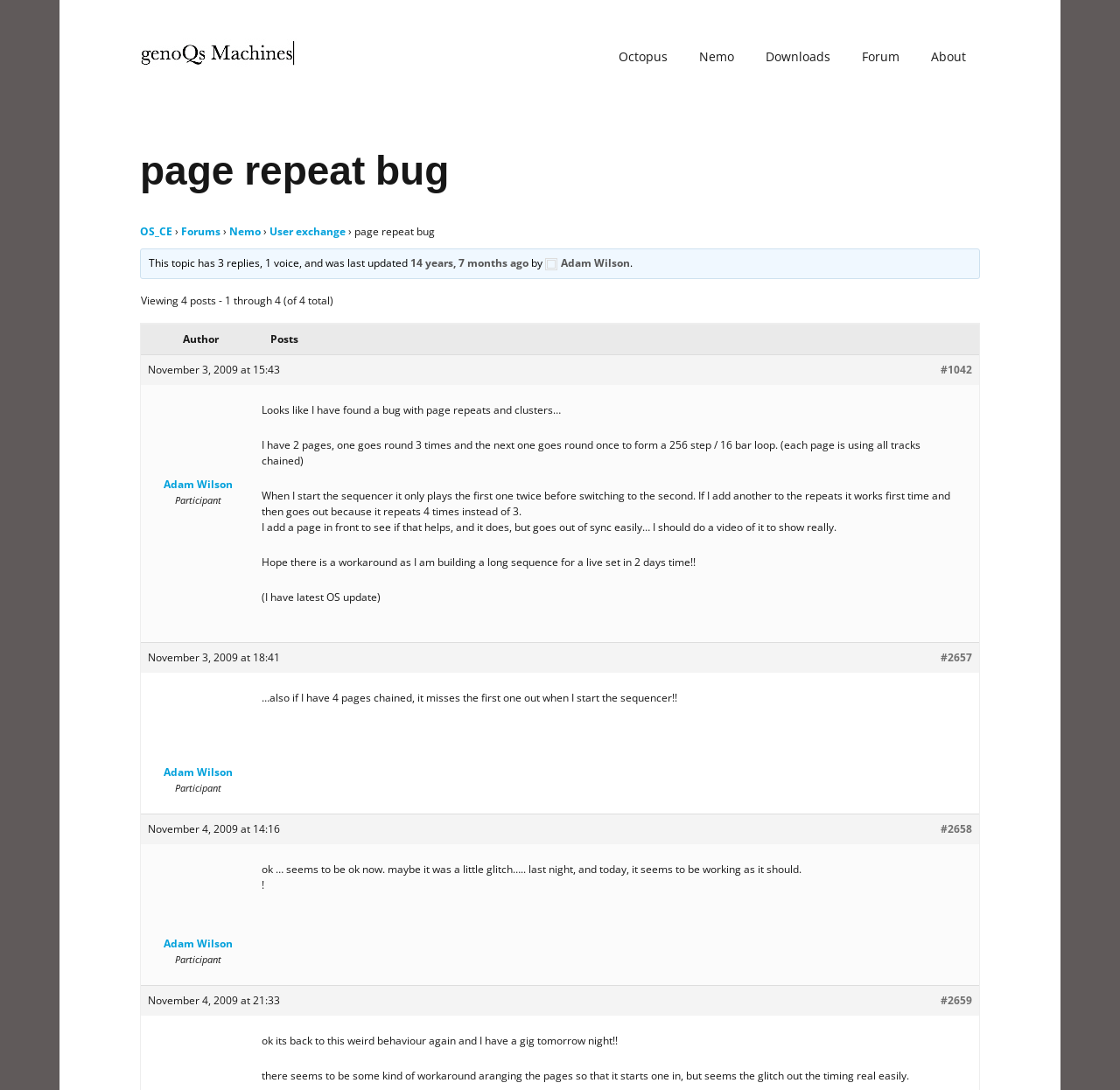Identify the coordinates of the bounding box for the element that must be clicked to accomplish the instruction: "Go to the 'About' page".

[0.819, 0.035, 0.875, 0.069]